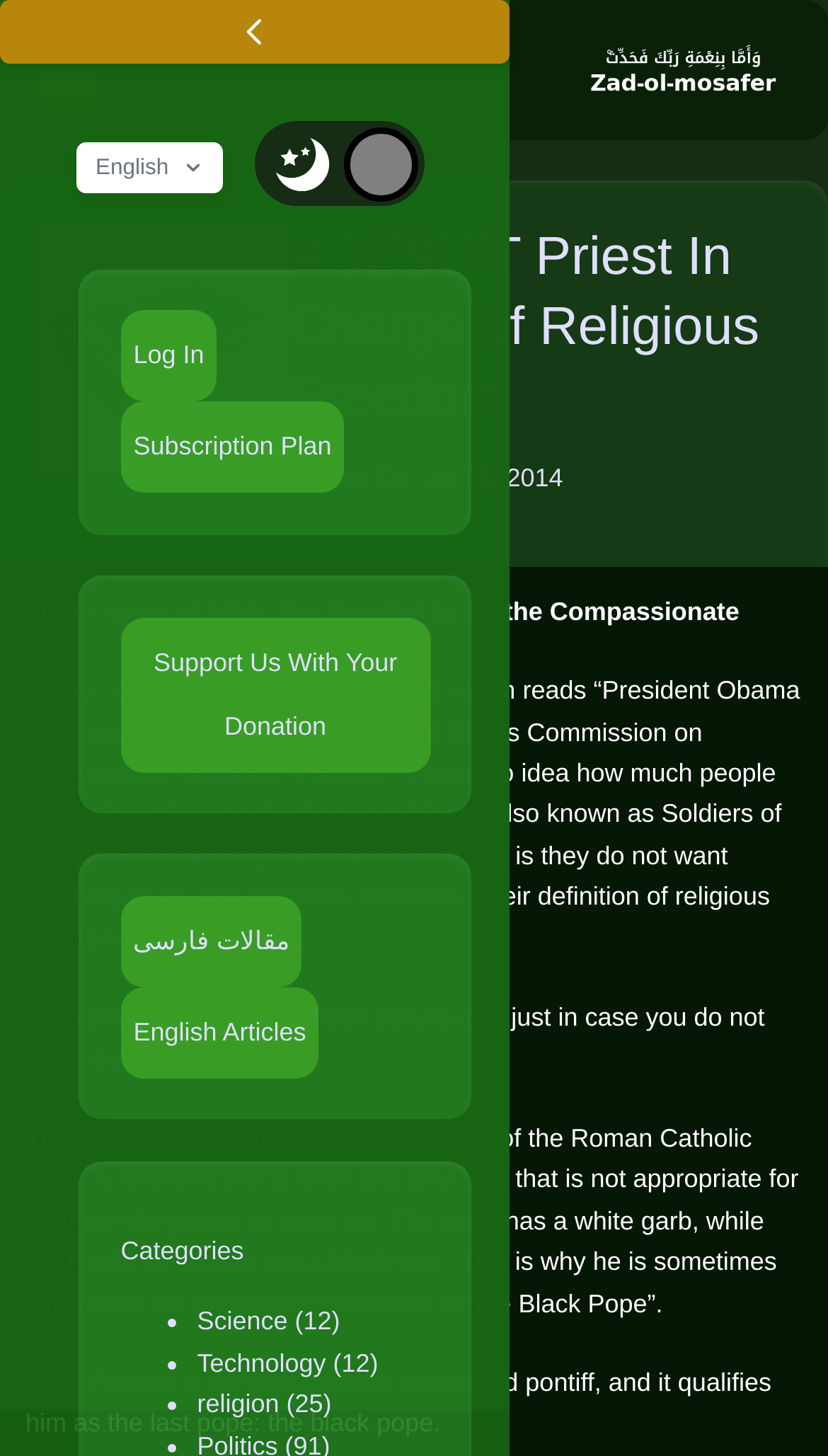What is the nickname of the leader of Jesuits?
Please give a well-detailed answer to the question.

The article explains that 'The pope has a white garb, while the leader of Jesuits has a black one. This is why he is sometimes called with the derogatory nickname of “the Black Pope”', indicating that the leader of Jesuits is referred to as the Black Pope.